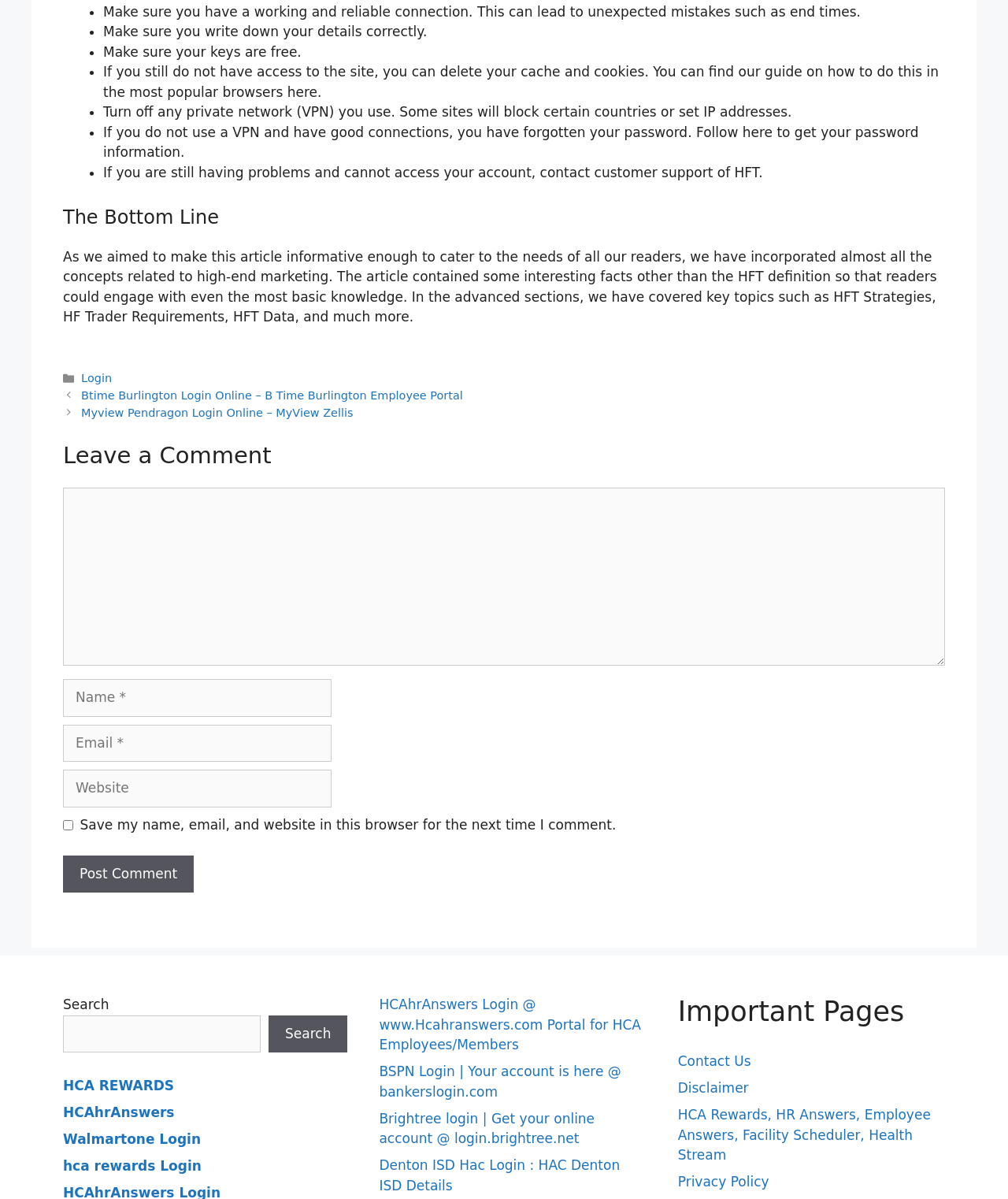Given the description "Contact Us", determine the bounding box of the corresponding UI element.

[0.672, 0.879, 0.745, 0.892]